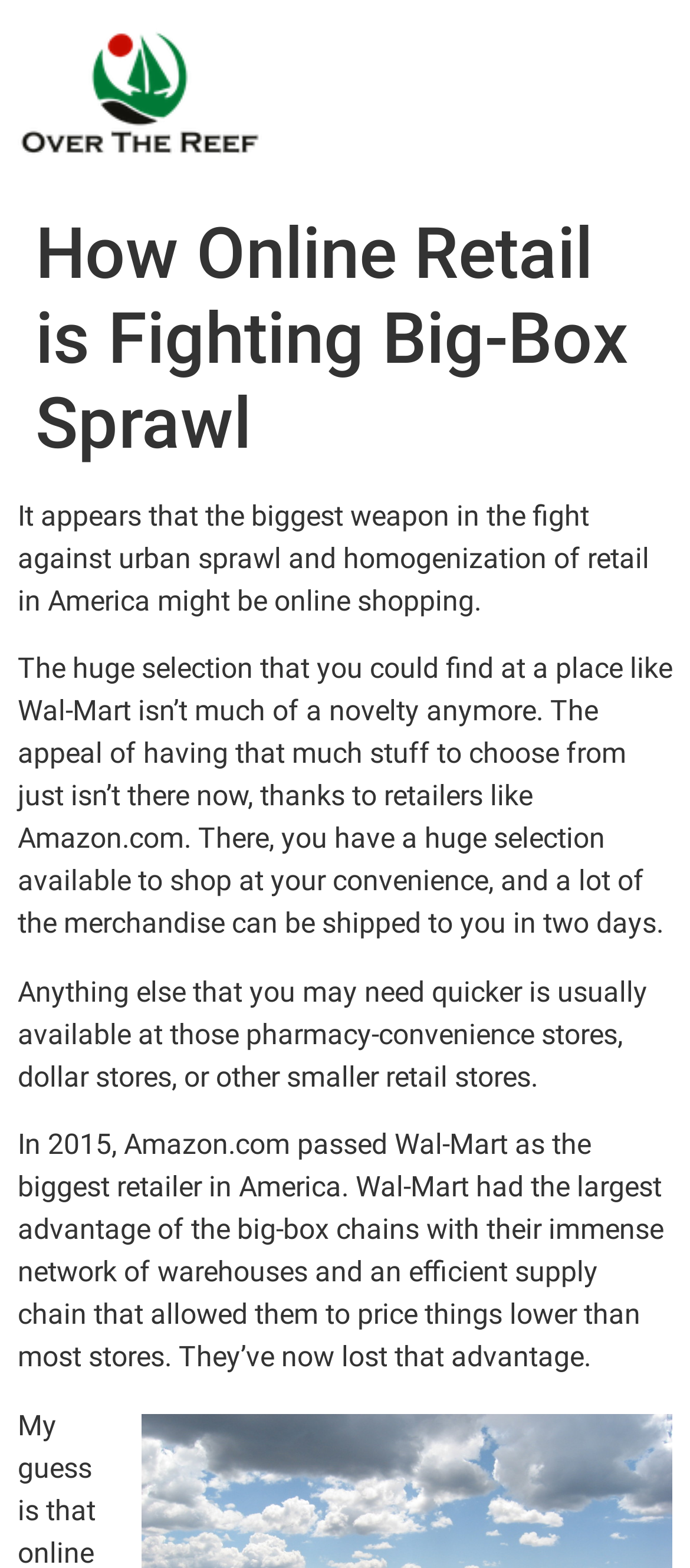Write an exhaustive caption that covers the webpage's main aspects.

The webpage is an article discussing how online retail is combating big-box sprawl and the homogenization of retail in America. At the top, there is a link and a header with the title "How Online Retail is Fighting Big-Box Sprawl". Below the title, there is a paragraph of text that sets the tone for the article, explaining how online shopping is a key factor in the fight against urban sprawl and the loss of unique retail experiences.

Following this introductory paragraph, there are three more paragraphs of text that elaborate on the idea. The first paragraph discusses how the vast selection offered by retailers like Amazon.com has made the appeal of big-box stores like Wal-Mart less novel. The second paragraph explains that any items not available for quick shipping can often be found at smaller retail stores like pharmacies, convenience stores, or dollar stores. The third and final paragraph notes that Amazon.com surpassed Wal-Mart as the largest retailer in America in 2015, marking a significant shift in the retail landscape.

Throughout the article, there are no images, but the text is well-organized and easy to follow, with each paragraph building on the previous one to create a cohesive narrative.